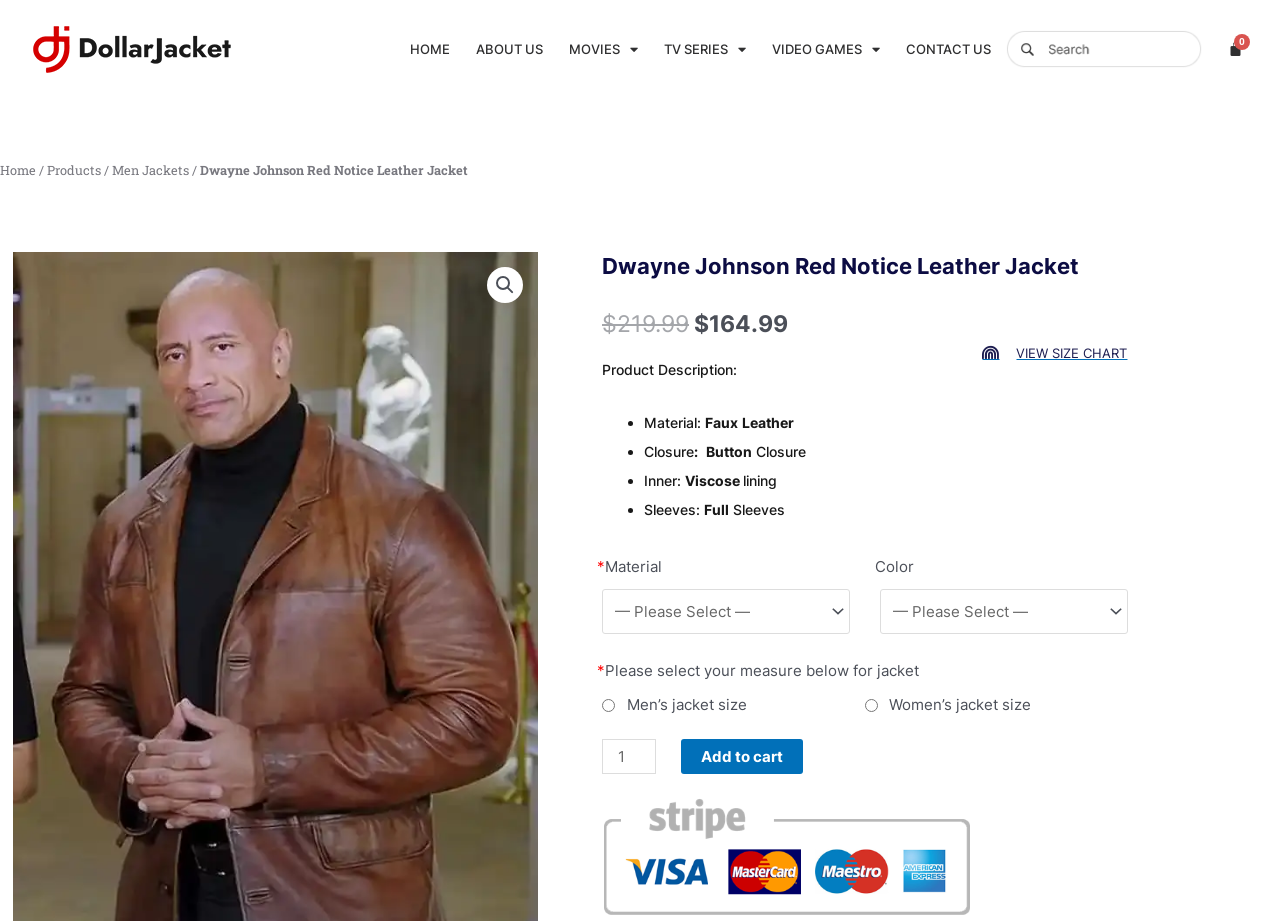Identify the bounding box coordinates of the clickable region required to complete the instruction: "Click on the HOME link". The coordinates should be given as four float numbers within the range of 0 and 1, i.e., [left, top, right, bottom].

[0.31, 0.028, 0.361, 0.078]